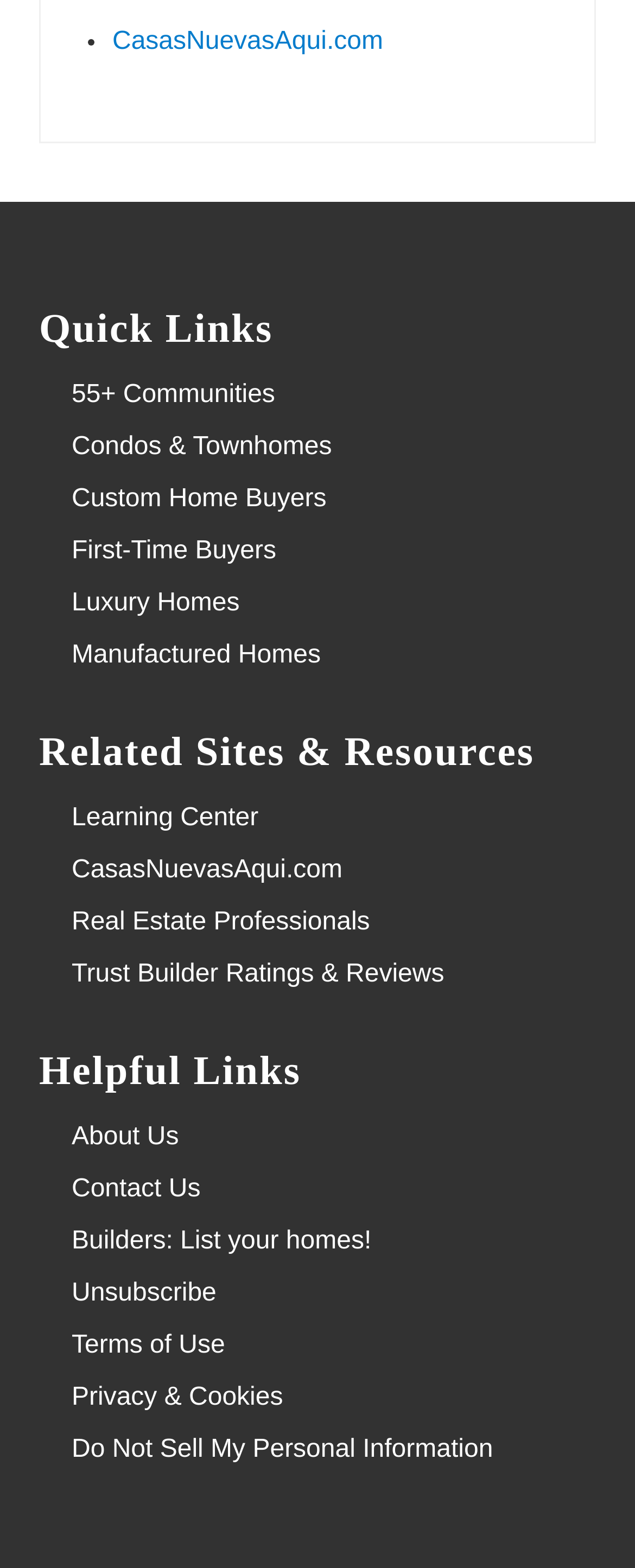What are the categories of homes available?
Refer to the image and provide a one-word or short phrase answer.

55+, Condos, Custom, Luxury, Manufactured